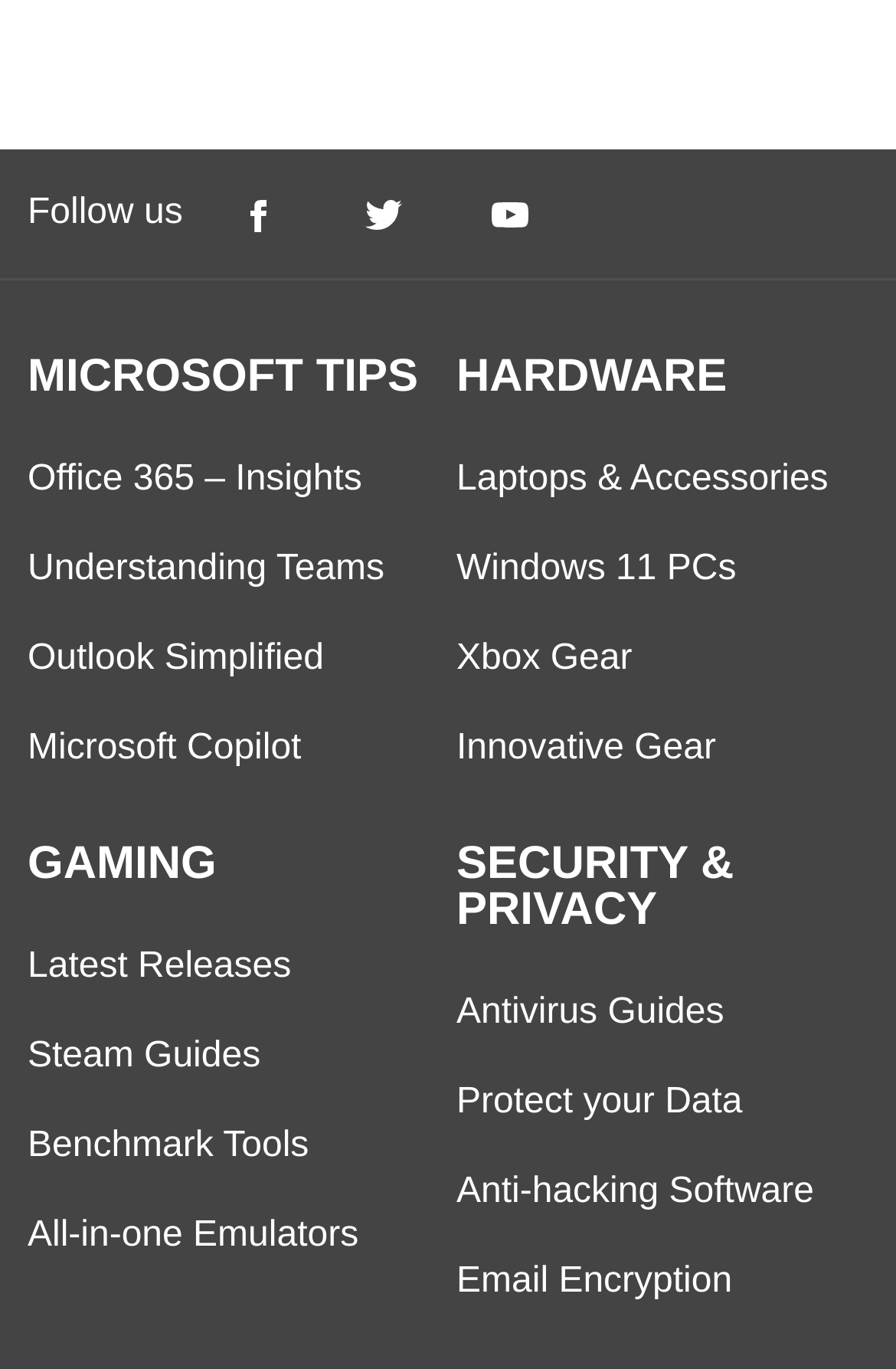Give the bounding box coordinates for the element described by: "Windows 11 PCs".

[0.509, 0.401, 0.822, 0.429]